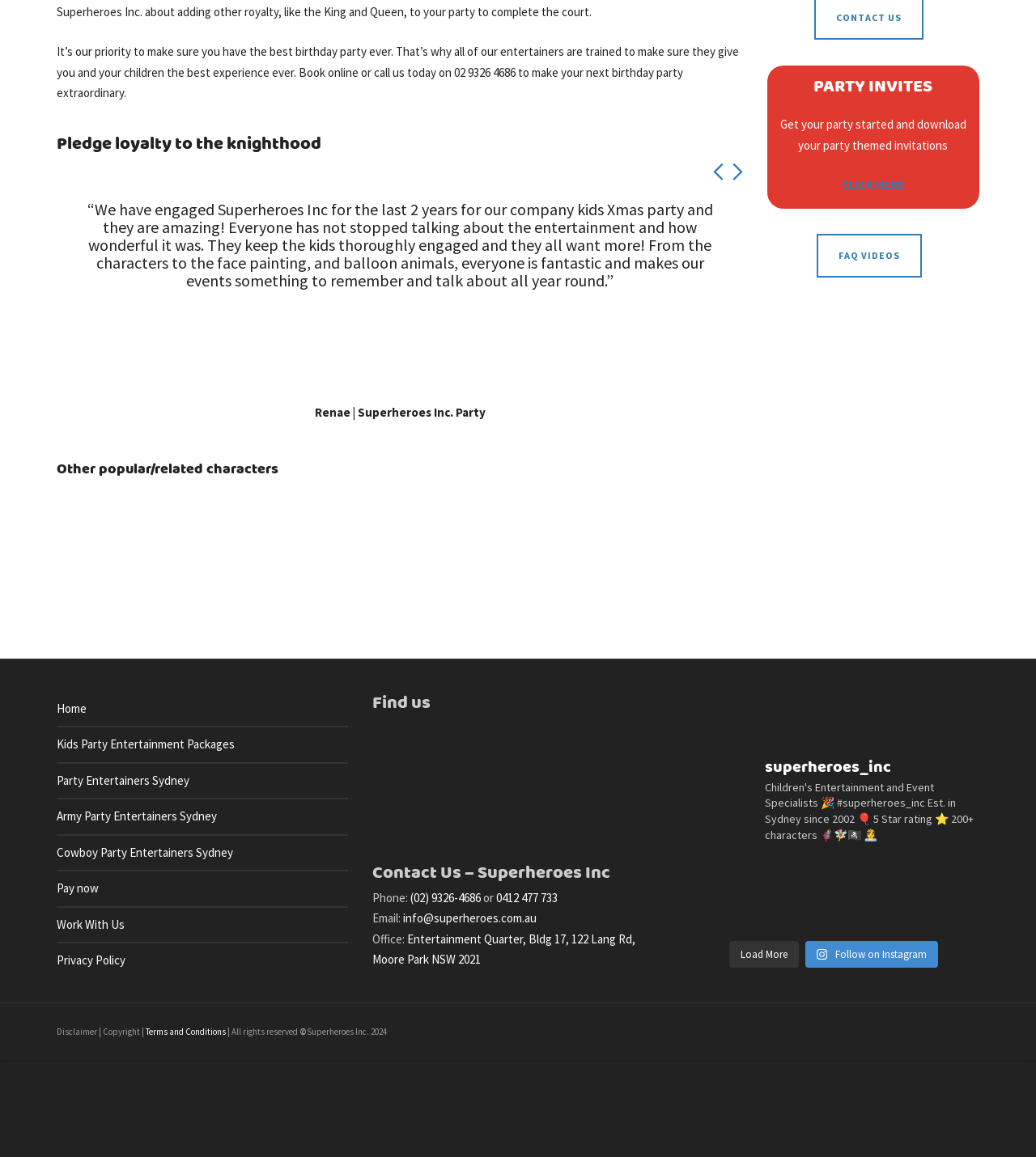Identify the bounding box coordinates of the part that should be clicked to carry out this instruction: "Click on 'Home'".

[0.055, 0.598, 0.336, 0.627]